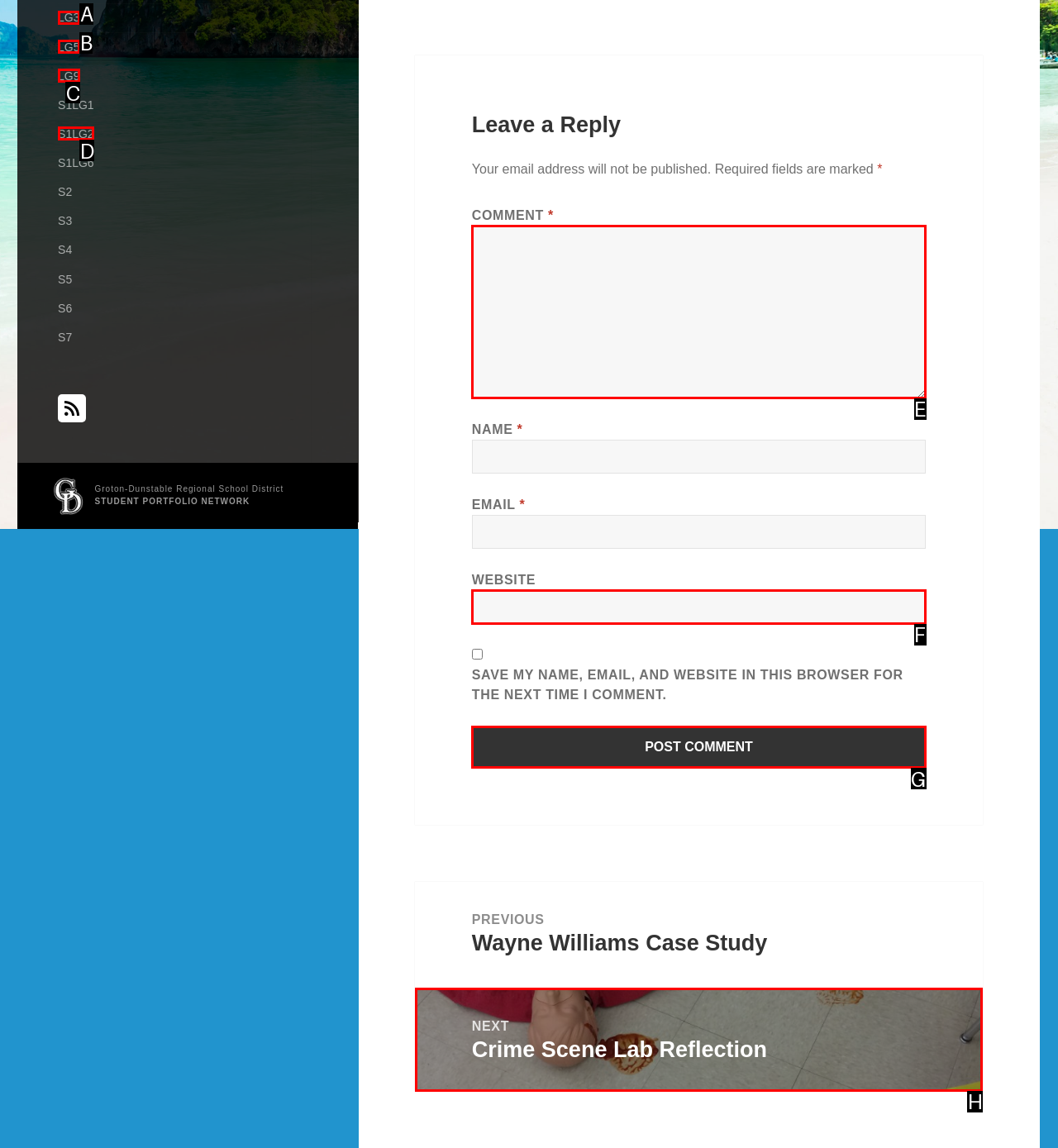Given the description: S1LG2, identify the HTML element that corresponds to it. Respond with the letter of the correct option.

D